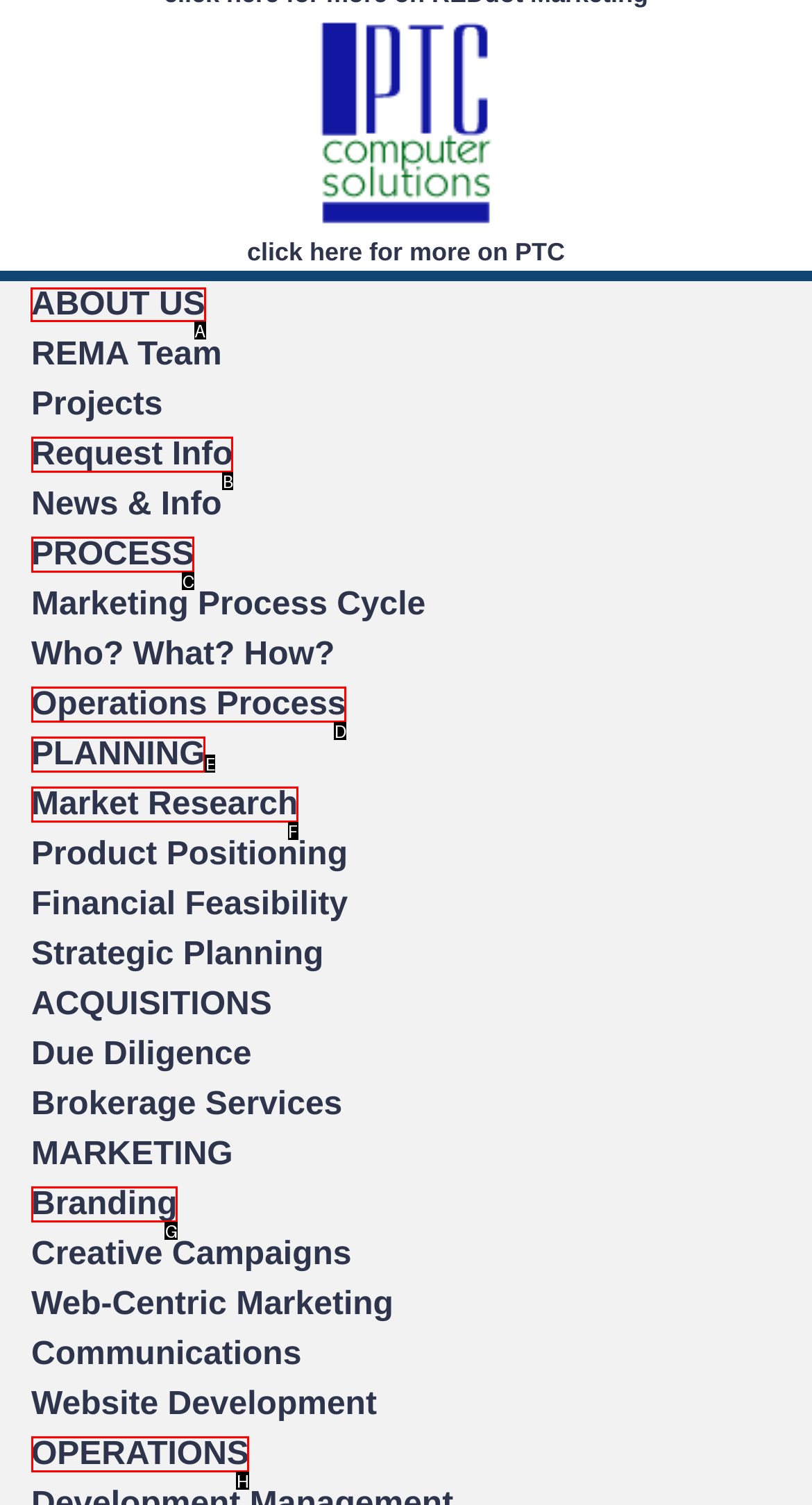What is the letter of the UI element you should click to click on ABOUT US? Provide the letter directly.

A